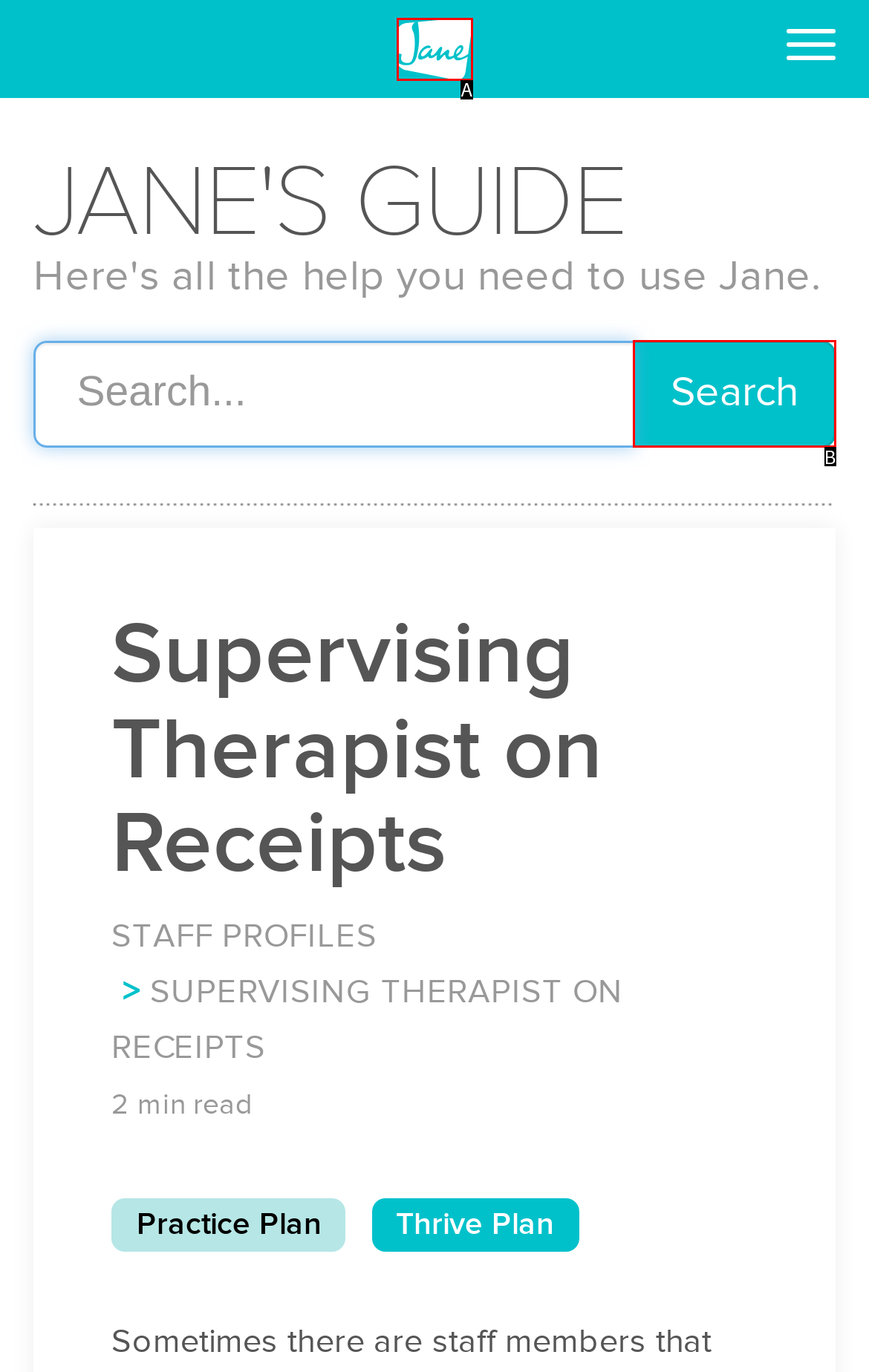Pick the option that best fits the description: Search. Reply with the letter of the matching option directly.

B